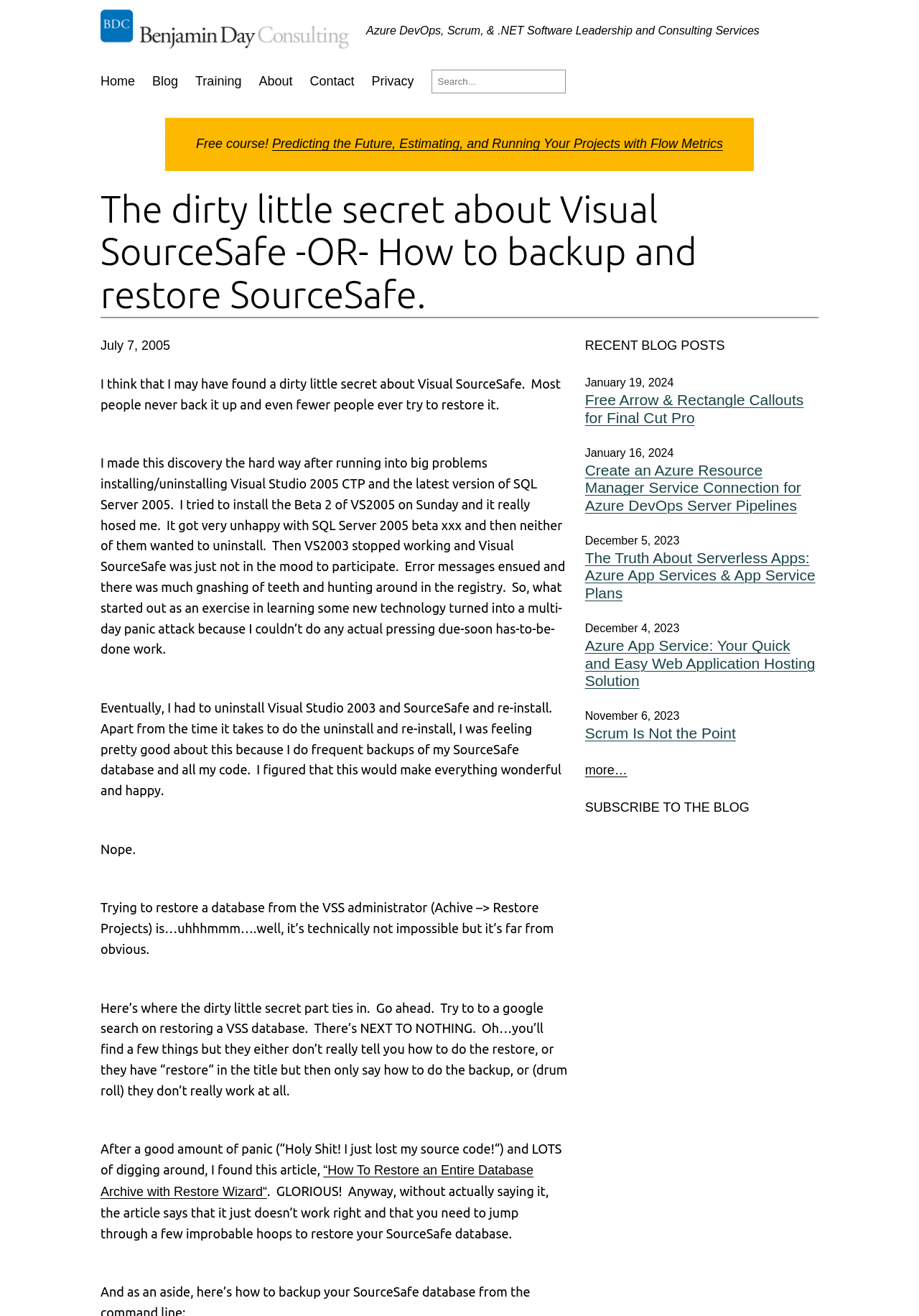Locate the bounding box coordinates of the element I should click to achieve the following instruction: "Read the blog post 'Predicting the Future, Estimating, and Running Your Projects with Flow Metrics'".

[0.296, 0.104, 0.787, 0.115]